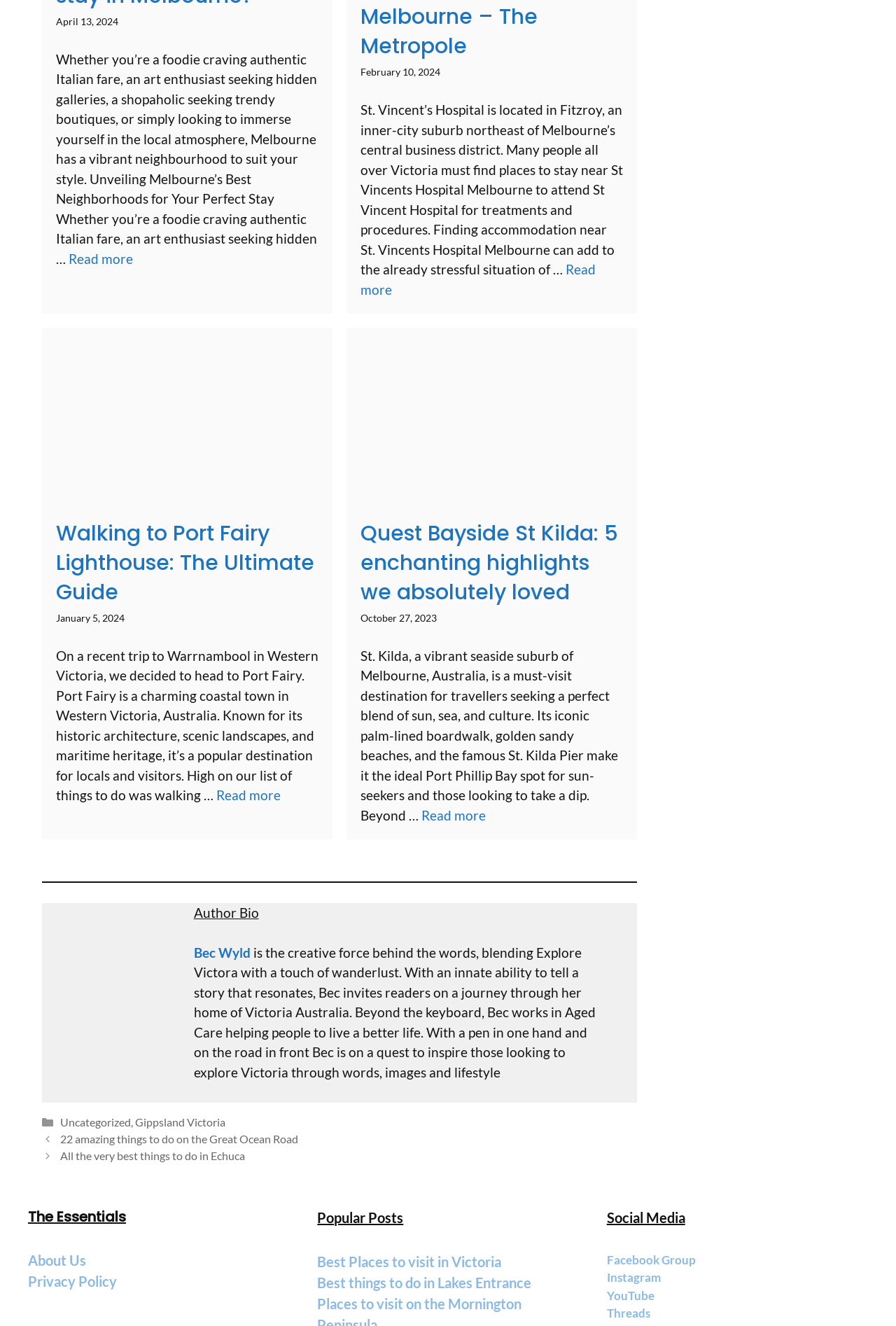Find the bounding box coordinates for the area that must be clicked to perform this action: "Read Quest Bayside St Kilda: 5 enchanting highlights we absolutely loved".

[0.402, 0.391, 0.69, 0.458]